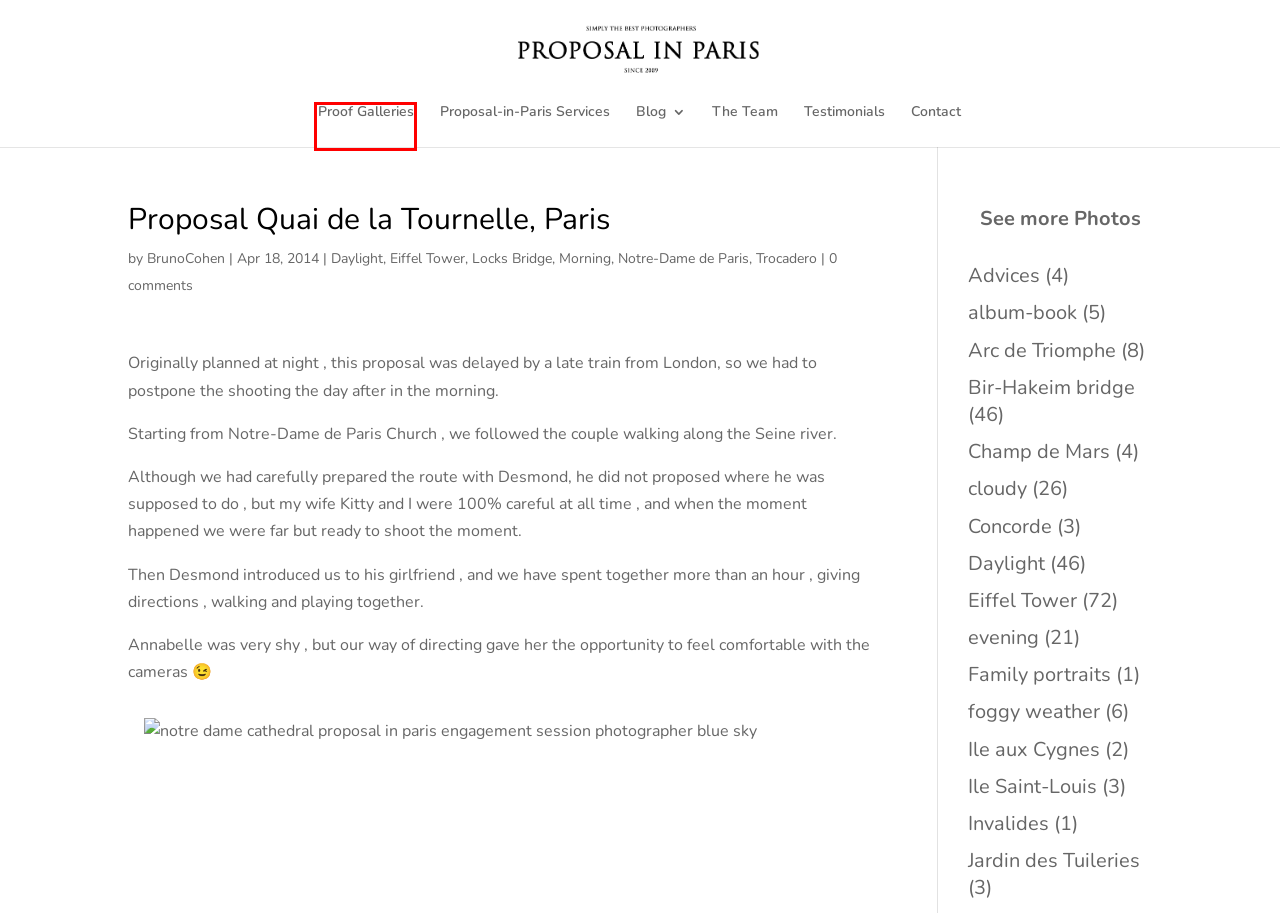You have a screenshot of a webpage, and a red bounding box highlights an element. Select the webpage description that best fits the new page after clicking the element within the bounding box. Options are:
A. BrunoCohen, Author at Proposal in Paris - The best Paris proposal Photographer
B. foggy weather Archives - Proposal in Paris - The best Paris proposal Photographer
C. Concorde Archives - Proposal in Paris - The best Paris proposal Photographer
D. Proof Galleries - Proposal in Paris - The best Paris proposal Photographer
E. Ile aux Cygnes Archives - Proposal in Paris - The best Paris proposal Photographer
F. Family portraits Archives - Proposal in Paris - The best Paris proposal Photographer
G. Invalides Archives - Proposal in Paris - The best Paris proposal Photographer
H. Proposal-in-Paris Services - Proposal in Paris - The best Paris proposal Photographer

D